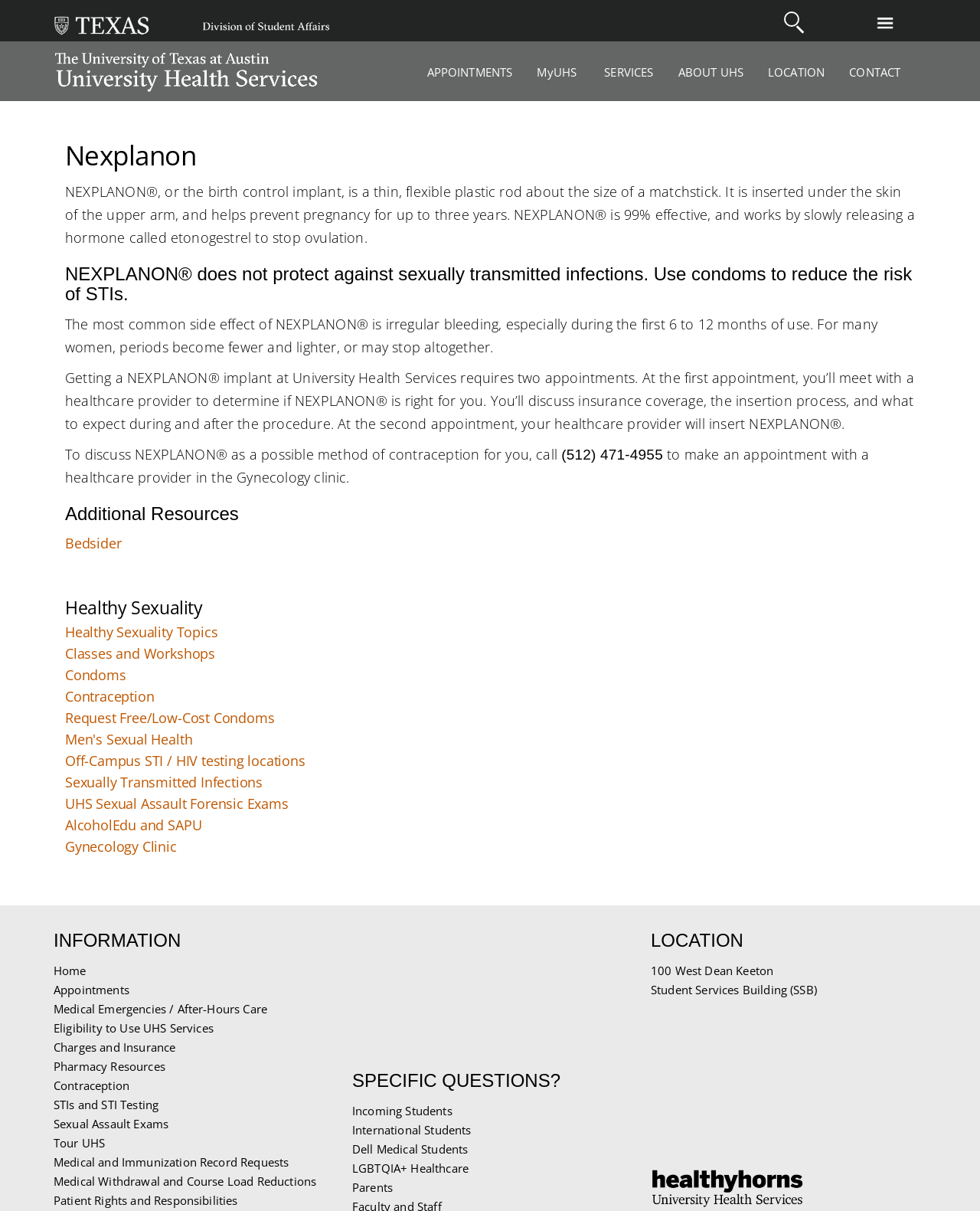What is Nexplanon?
Refer to the image and provide a concise answer in one word or phrase.

birth control implant